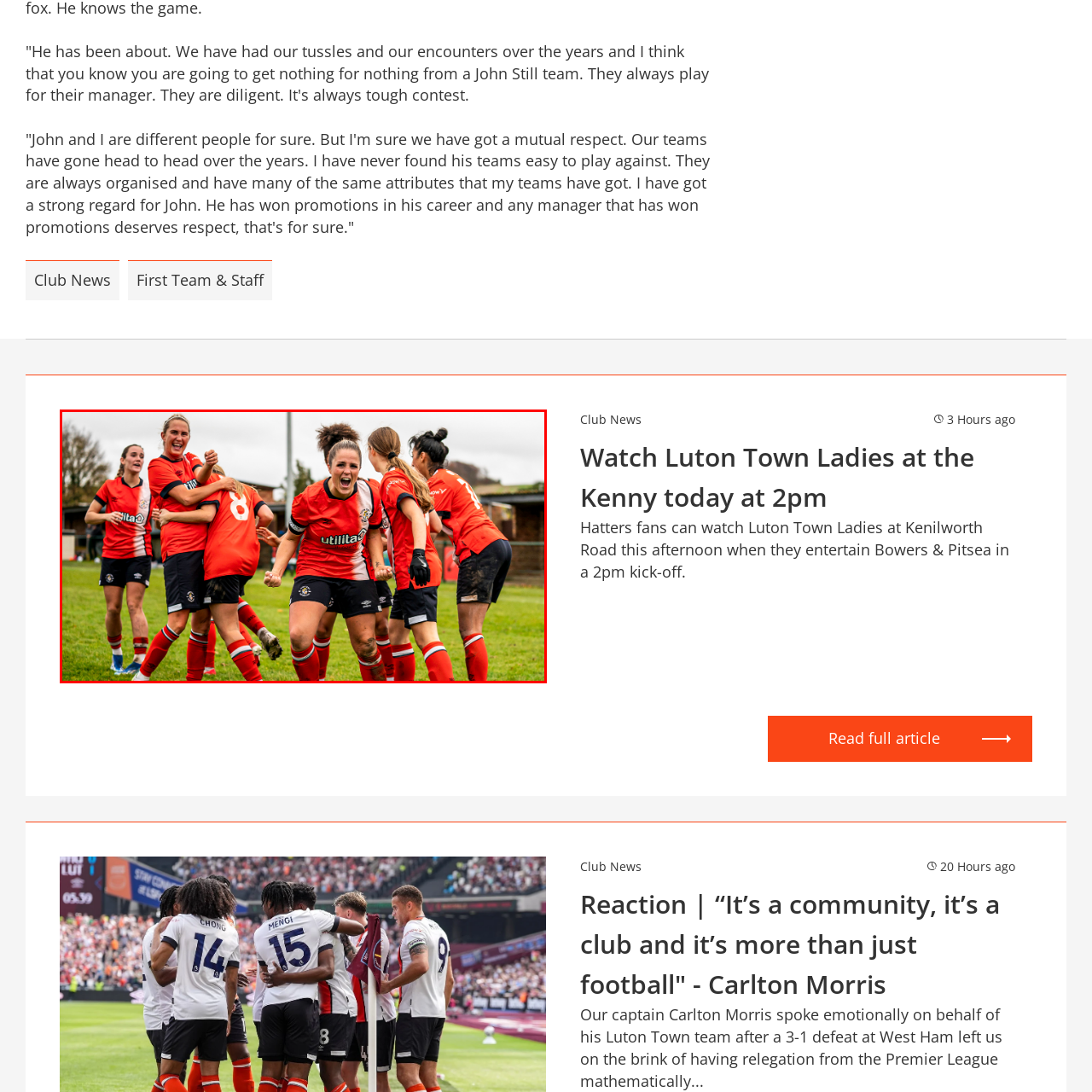What is the condition of the pitch in the background?
Check the image inside the red bounding box and provide your answer in a single word or short phrase.

Lush green